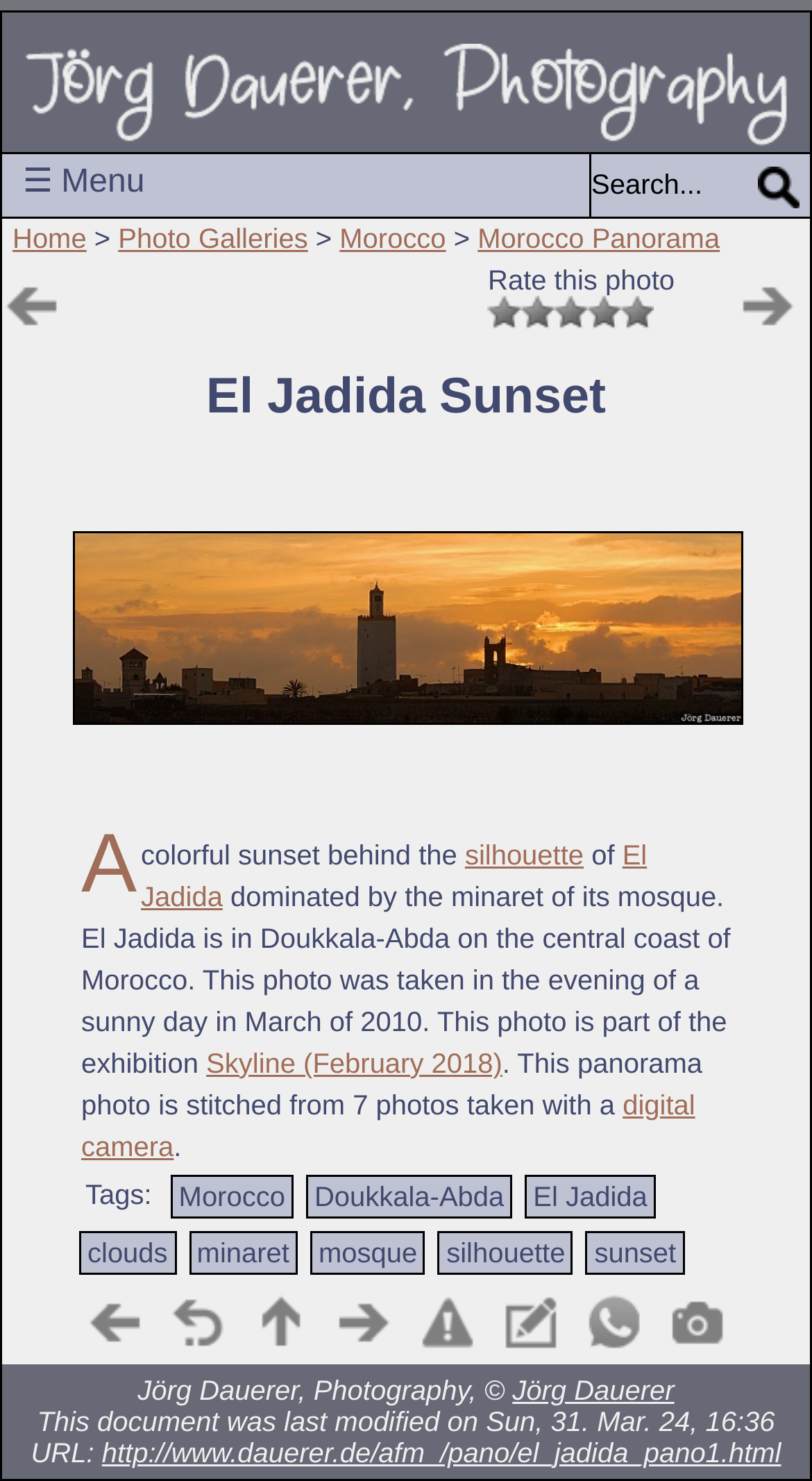Summarize the webpage with intricate details.

This webpage is about a photography website, specifically showcasing a photo of El Jadida Sunset in Morocco. At the top left corner, there is a logo and a menu button. Below the logo, there are navigation links to "Home", "Photo Galleries", "Morocco", and "Morocco Panorama". 

On the right side of the top section, there is a search bar with a placeholder text "Search...". Next to the search bar, there is a button with no text. 

Below the navigation links, there is a large image of El Jadida Sunset, which takes up most of the page. The image is described as "A colorful sunset behind the silhouette of El Jadida dominated by the minaret of its mosque, Morocco, Marokko". 

Above the image, there is a heading "El Jadida Sunset" and a link to the next photo, "Hassan II Mosque". Below the image, there is a rating system with links to rate the photo from 1 to 5. 

The text below the image describes the photo, including the location, time, and camera used. There are also links to related exhibitions and tags, such as "Morocco", "Doukkala-Abda", "El Jadida", "clouds", "minaret", "mosque", "silhouette", and "sunset". 

At the bottom of the page, there are links to navigate to previous and next photos, as well as links to share the photo, send it as an electronic postcard, and report an error on the page. The webpage also displays the photographer's name, "Jörg Dauerer", and the copyright information. Finally, there is a link to the URL of the webpage and a note on when the document was last modified.